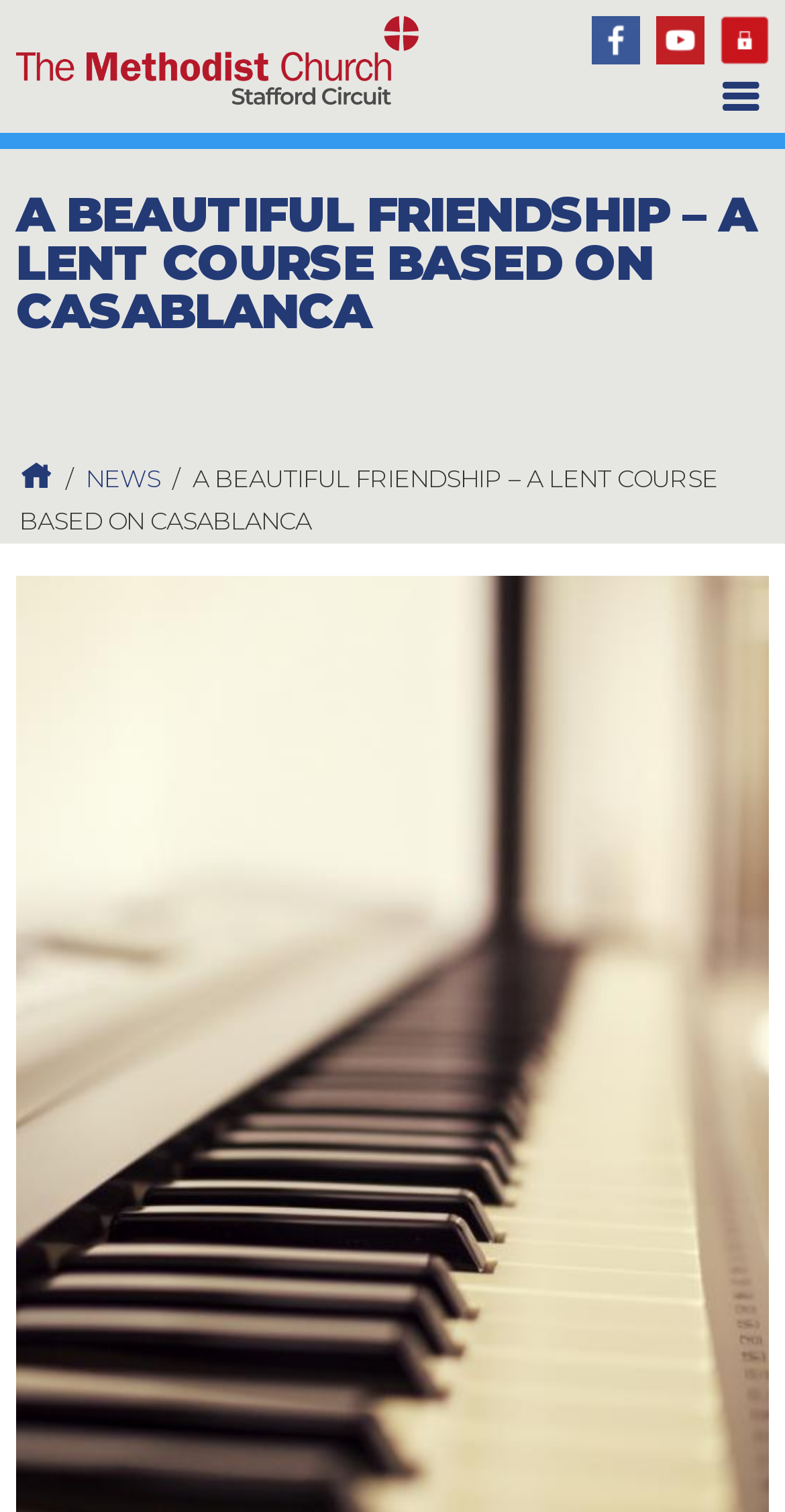What is the theme of the lent course?
Kindly answer the question with as much detail as you can.

The theme of the lent course can be inferred from the main heading of the webpage, which mentions 'CASABLANCA' as the basis of the lent course.